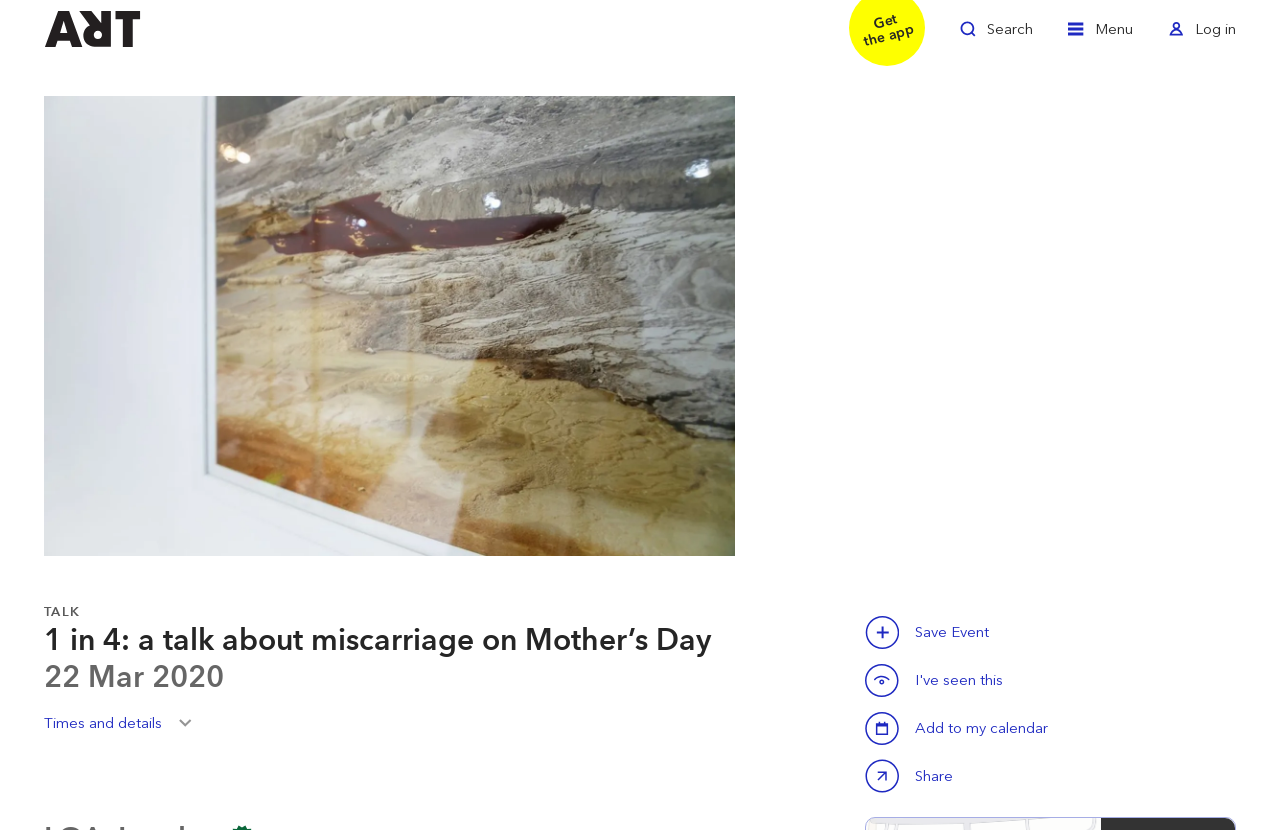Please identify the bounding box coordinates of the clickable area that will fulfill the following instruction: "view the journal of regulatory compliance". The coordinates should be in the format of four float numbers between 0 and 1, i.e., [left, top, right, bottom].

None